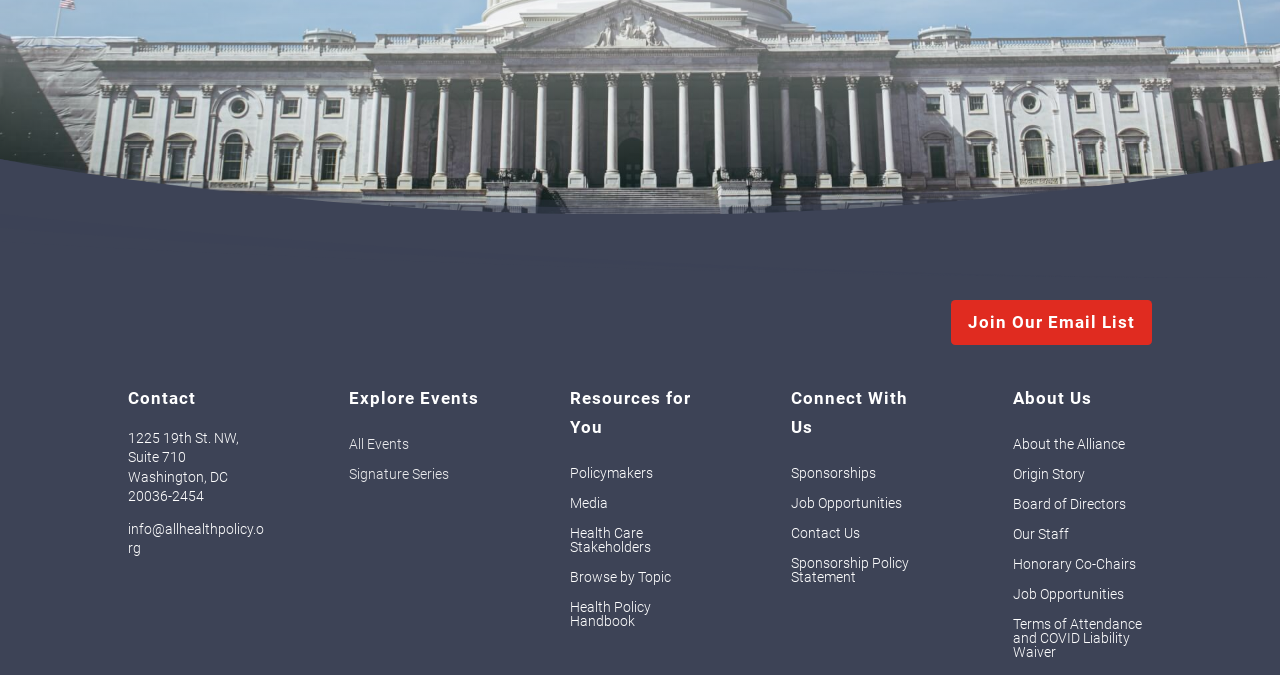Give a concise answer of one word or phrase to the question: 
What is the name of the handbook available on the page?

Health Policy Handbook